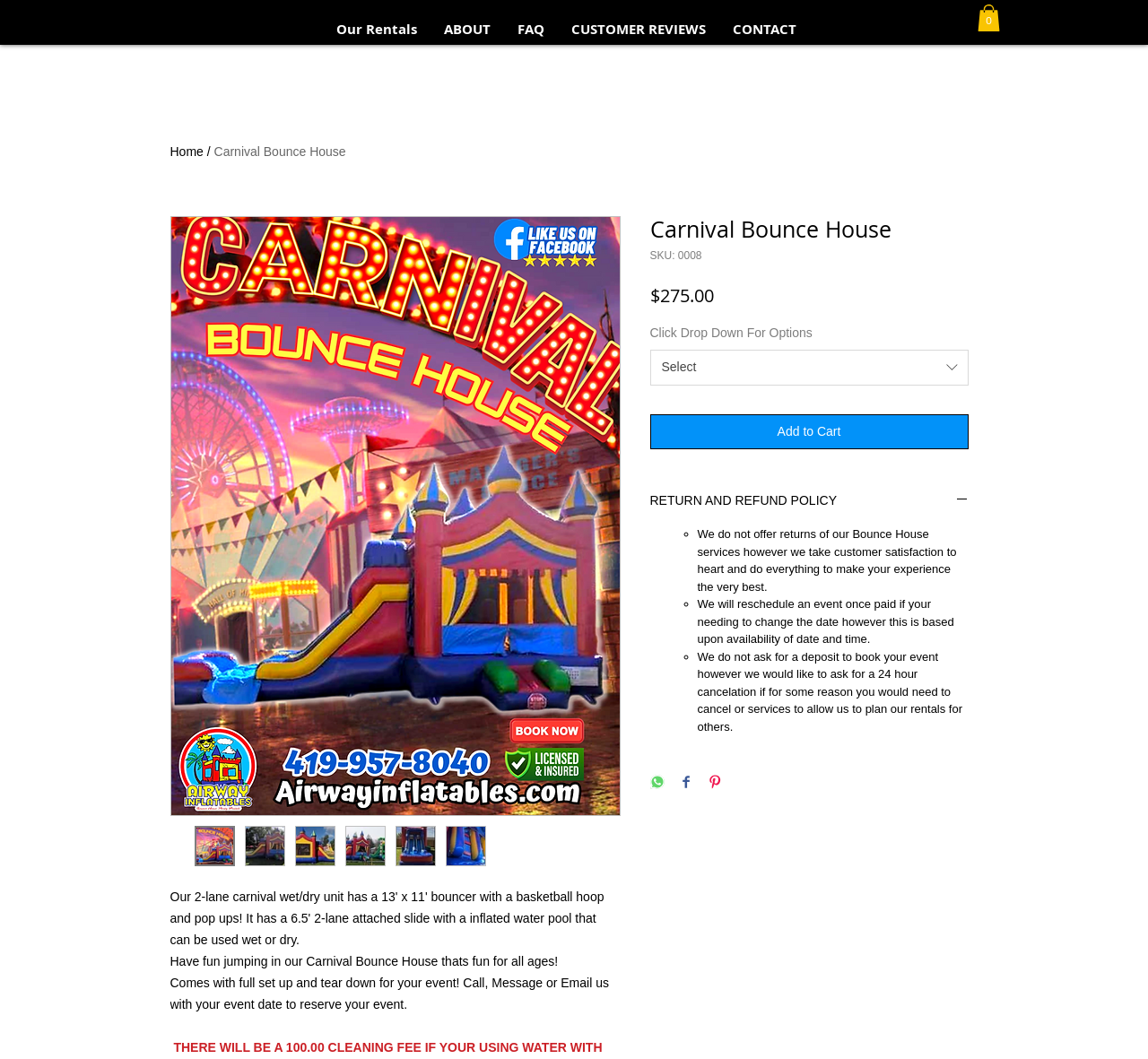What is the function of the 'Add to Cart' button? From the image, respond with a single word or brief phrase.

To add the bounce house to the cart